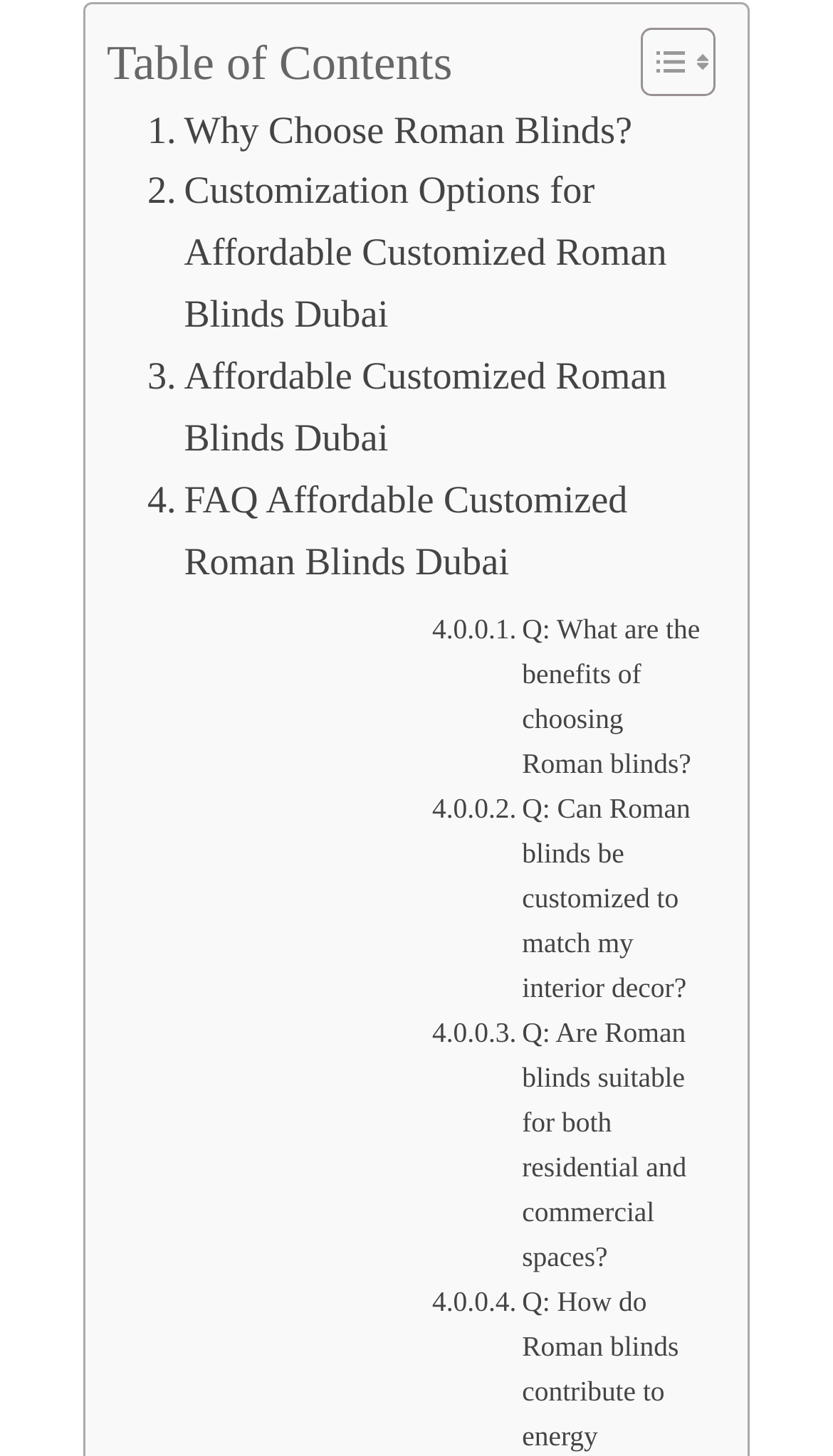Please determine the bounding box coordinates for the UI element described here. Use the format (top-left x, top-left y, bottom-right x, bottom-right y) with values bounded between 0 and 1: Affordable Customized Roman Blinds Dubai

[0.177, 0.238, 0.846, 0.322]